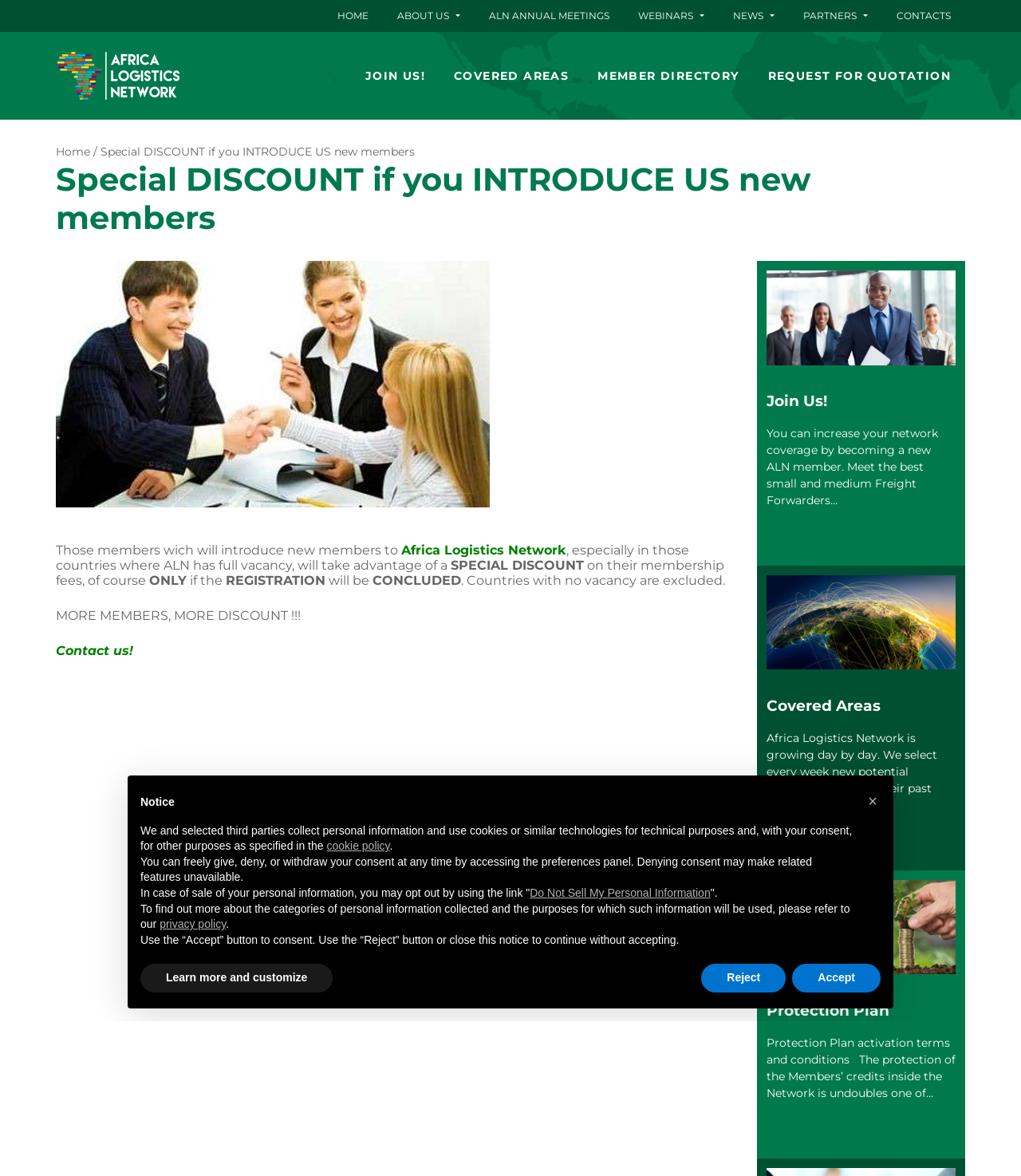Find the primary header on the webpage and provide its text.

Special DISCOUNT if you INTRODUCE US new members